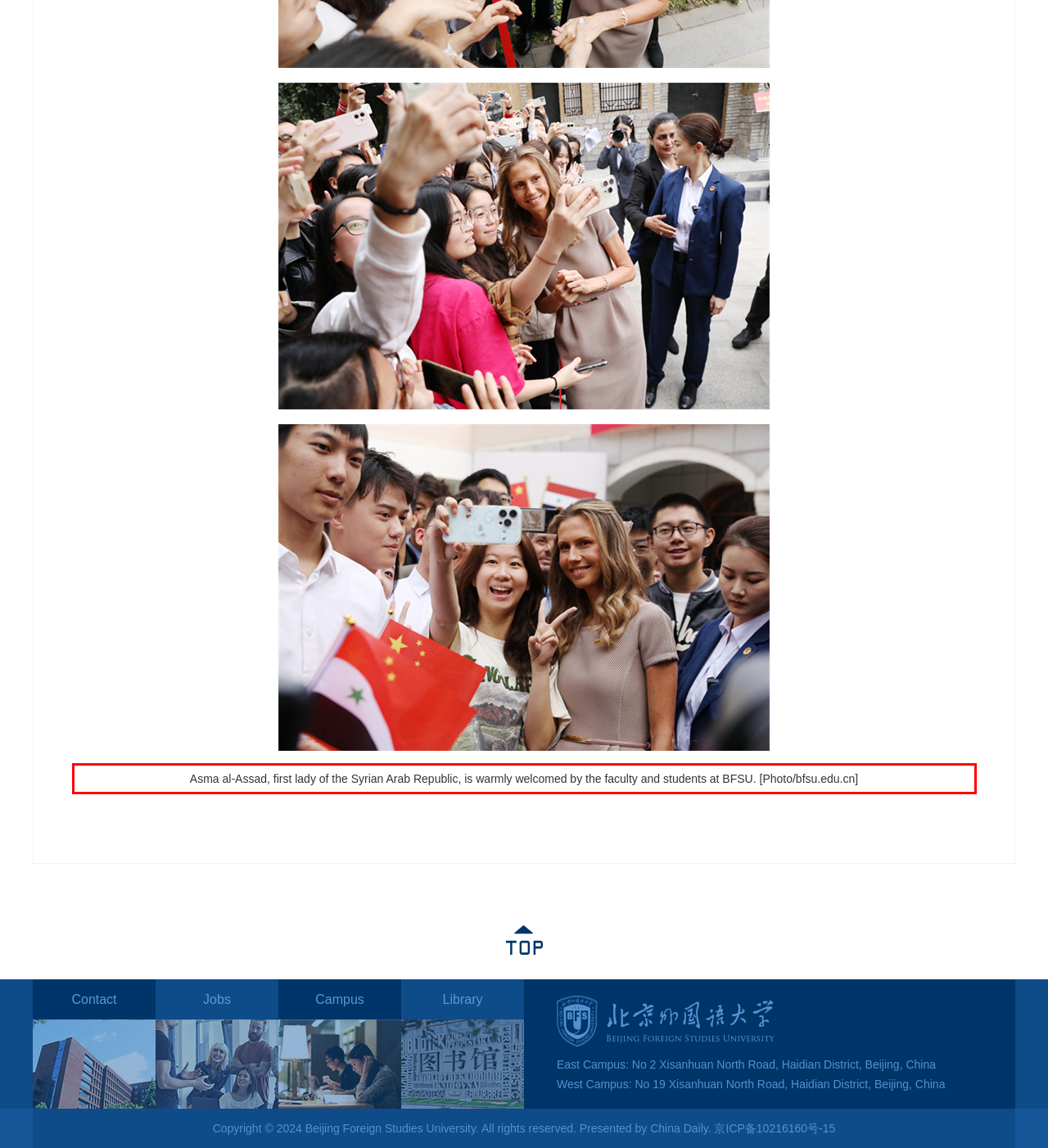You have a screenshot of a webpage where a UI element is enclosed in a red rectangle. Perform OCR to capture the text inside this red rectangle.

Asma al-Assad, first lady of the Syrian Arab Republic, is warmly welcomed by the faculty and students at BFSU. [Photo/bfsu.edu.cn]